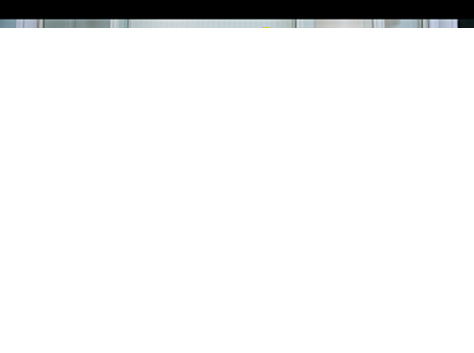Describe all elements and aspects of the image.

The image titled "Roy's Apostrophes" features an artist's impression illustrating a playful and evocative concept focused on the correct use of punctuation, particularly the apostrophe. It embodies a unique artistic project that humorously critiques common misuses of punctuation found in shopfronts. This project, driven by a passion for grammatical precision, is presented through the lens of the creator's relationship with their father, who actively corrects these misuses using a custom-made apostrophe inserter while out in public spaces. The image encapsulates a blend of creativity and a love for language, inviting viewers to reflect on the significance of punctuation in everyday life.